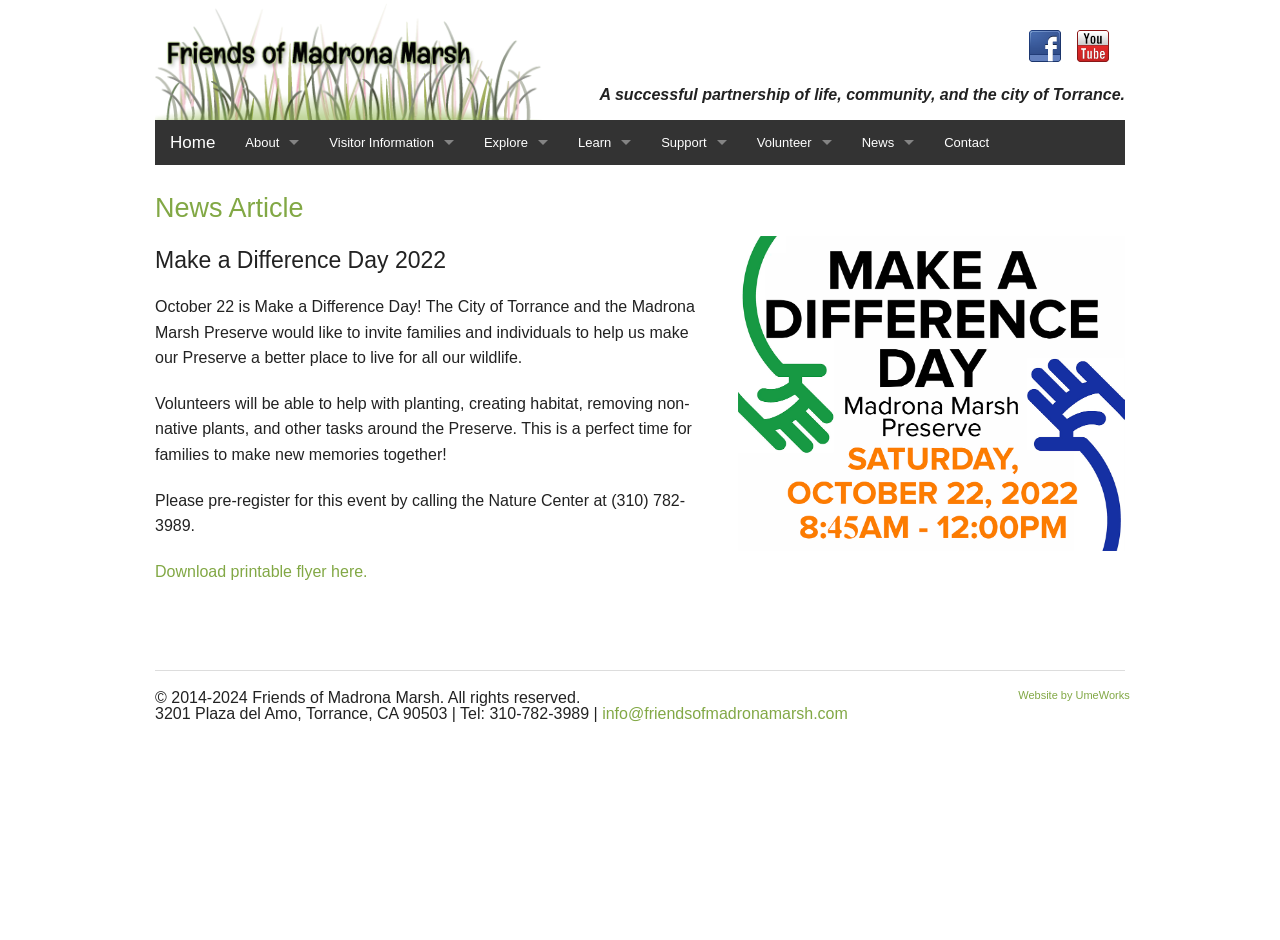Please answer the following question using a single word or phrase: 
What is the name of the organization mentioned in the top-left corner?

Friends of Madrona Marsh